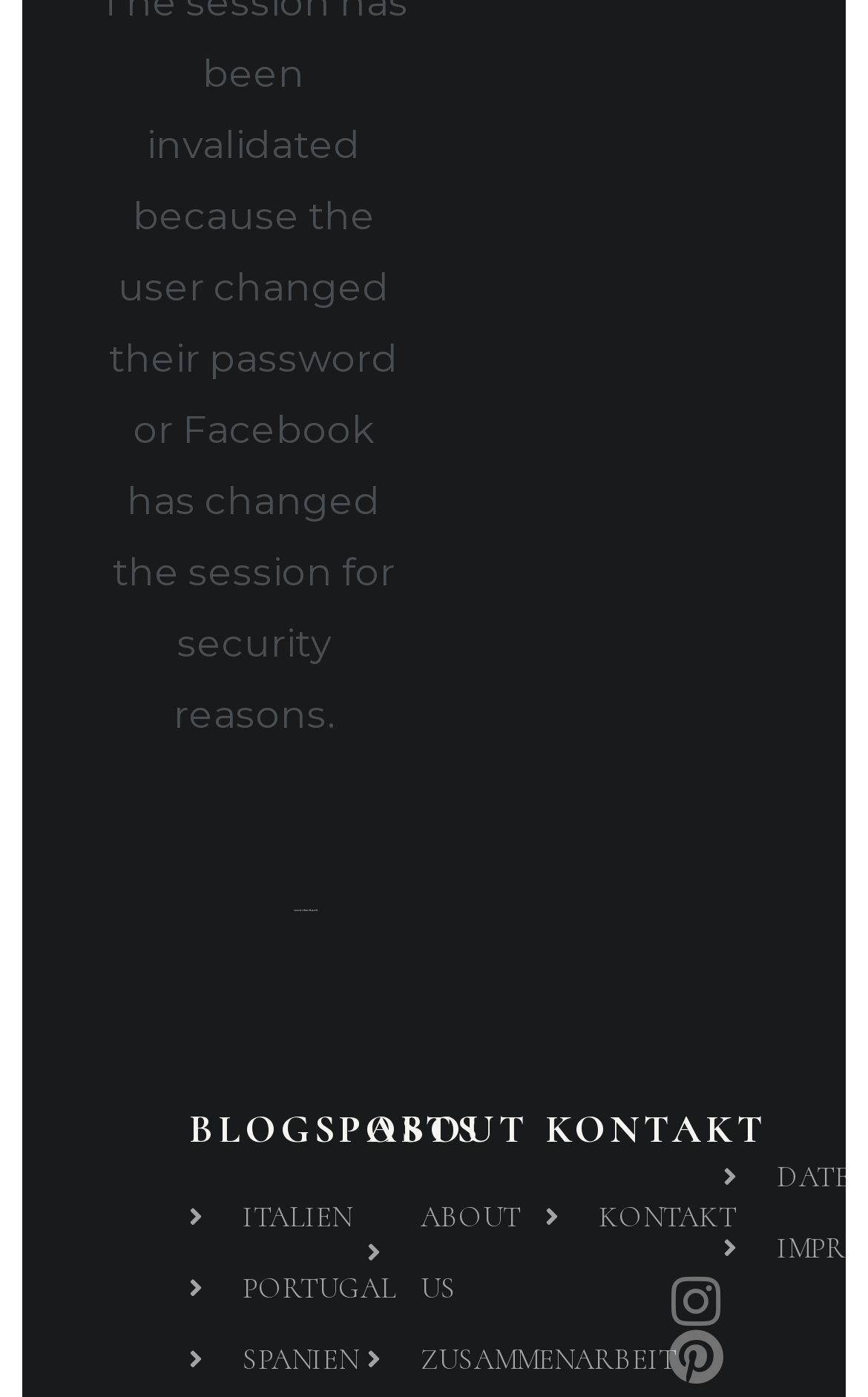What is the last link in the 'ABOUT' section?
Answer the question with a thorough and detailed explanation.

The last link in the 'ABOUT' section is 'ZUSAMMENARBEIT'. This link is located below the 'ABOUT' heading and has a bounding box of [0.423, 0.949, 0.628, 1.0].